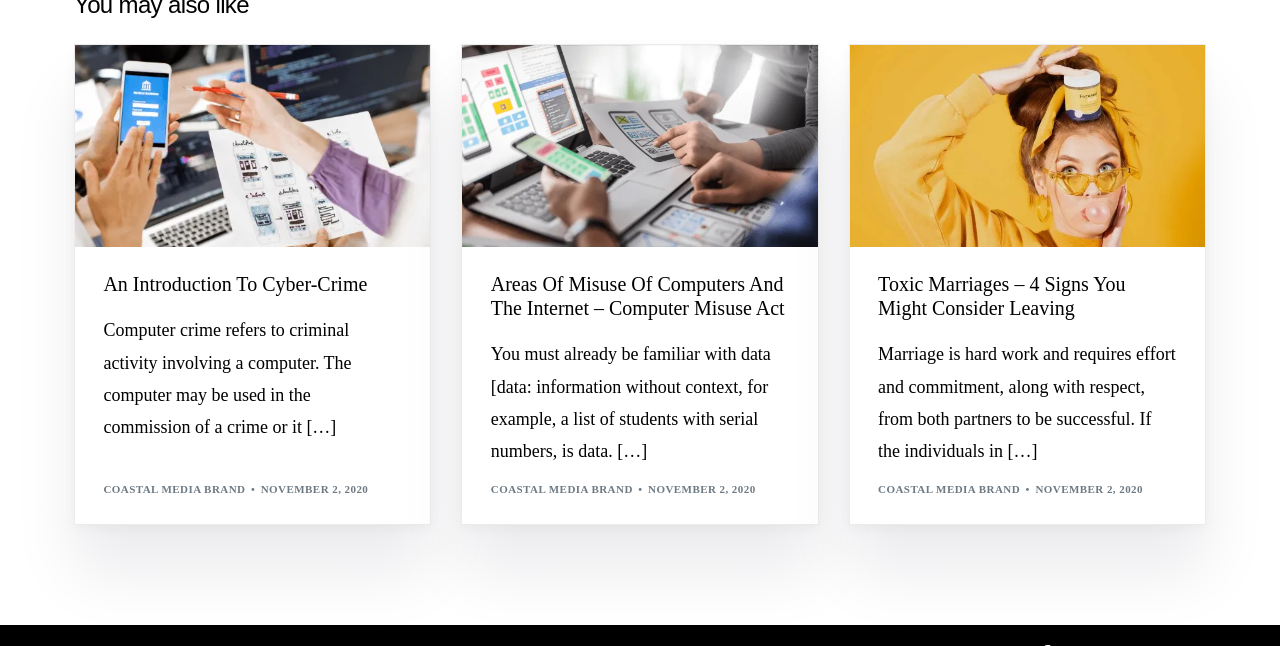Show the bounding box coordinates of the element that should be clicked to complete the task: "Read about areas of computer misuse".

[0.361, 0.069, 0.639, 0.383]